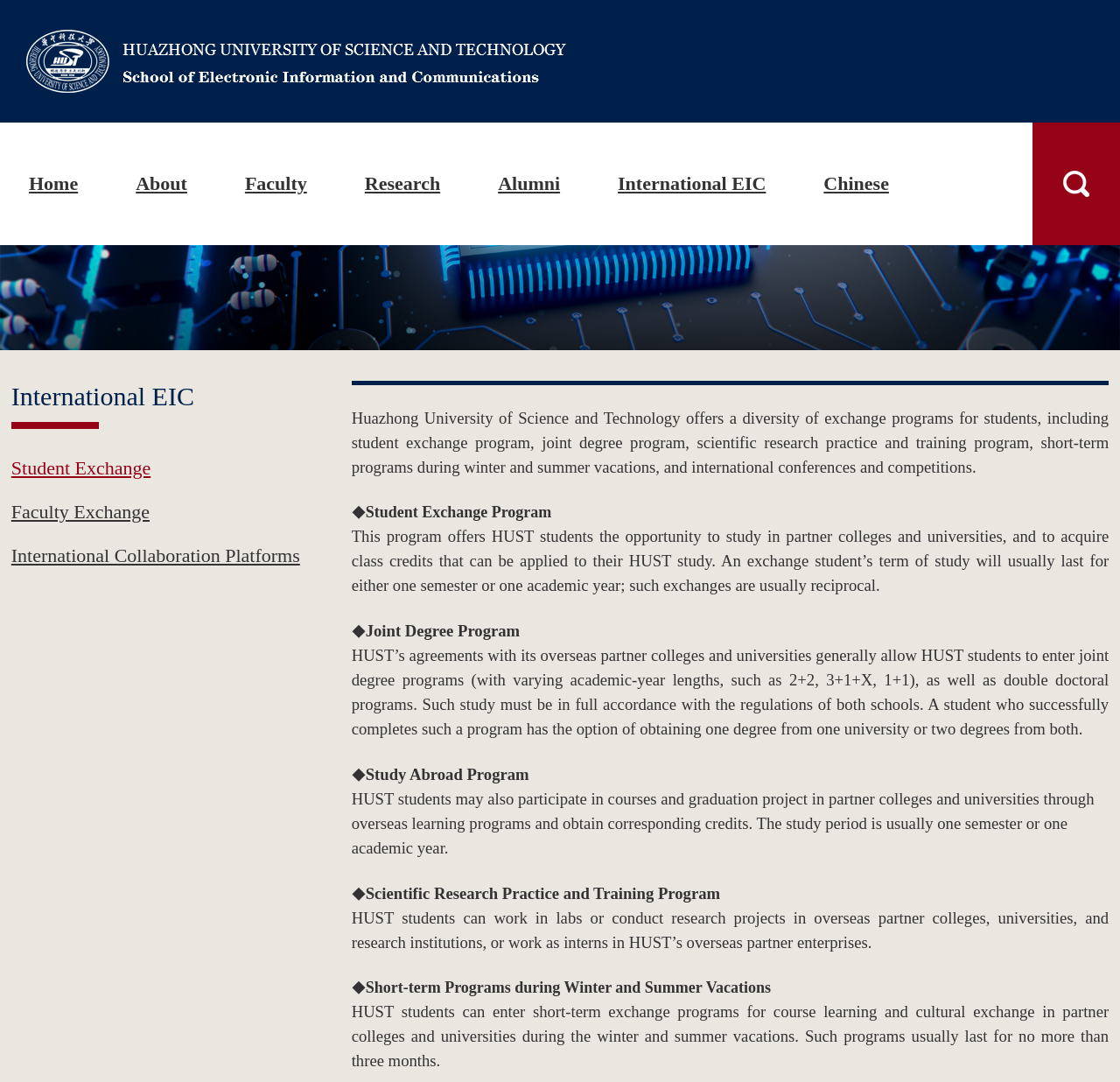Find the bounding box coordinates of the element you need to click on to perform this action: 'Open the menu'. The coordinates should be represented by four float values between 0 and 1, in the format [left, top, right, bottom].

[0.959, 0.028, 0.997, 0.065]